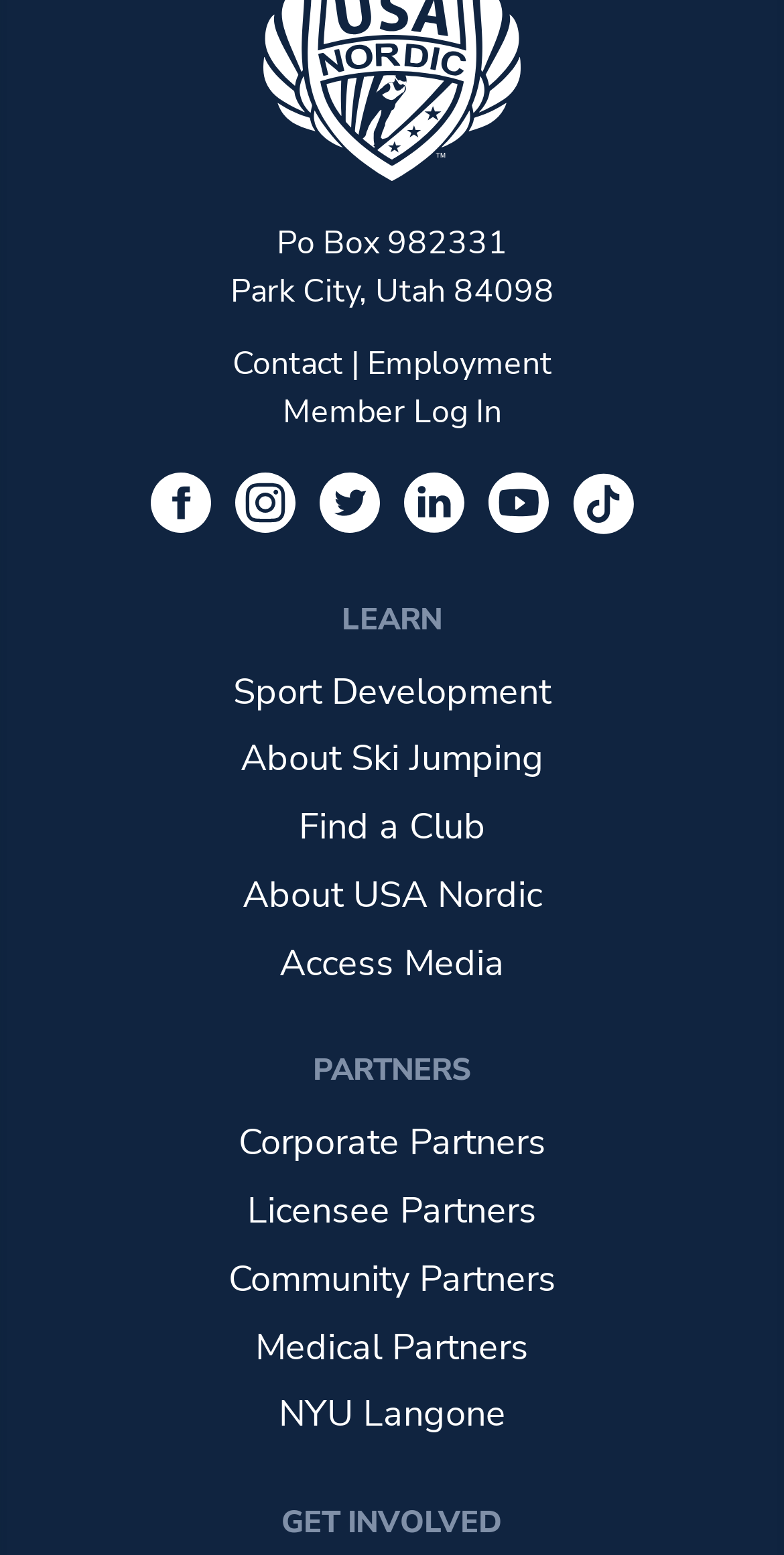What is the third link under the 'LEARN' heading?
Please answer using one word or phrase, based on the screenshot.

Find a Club